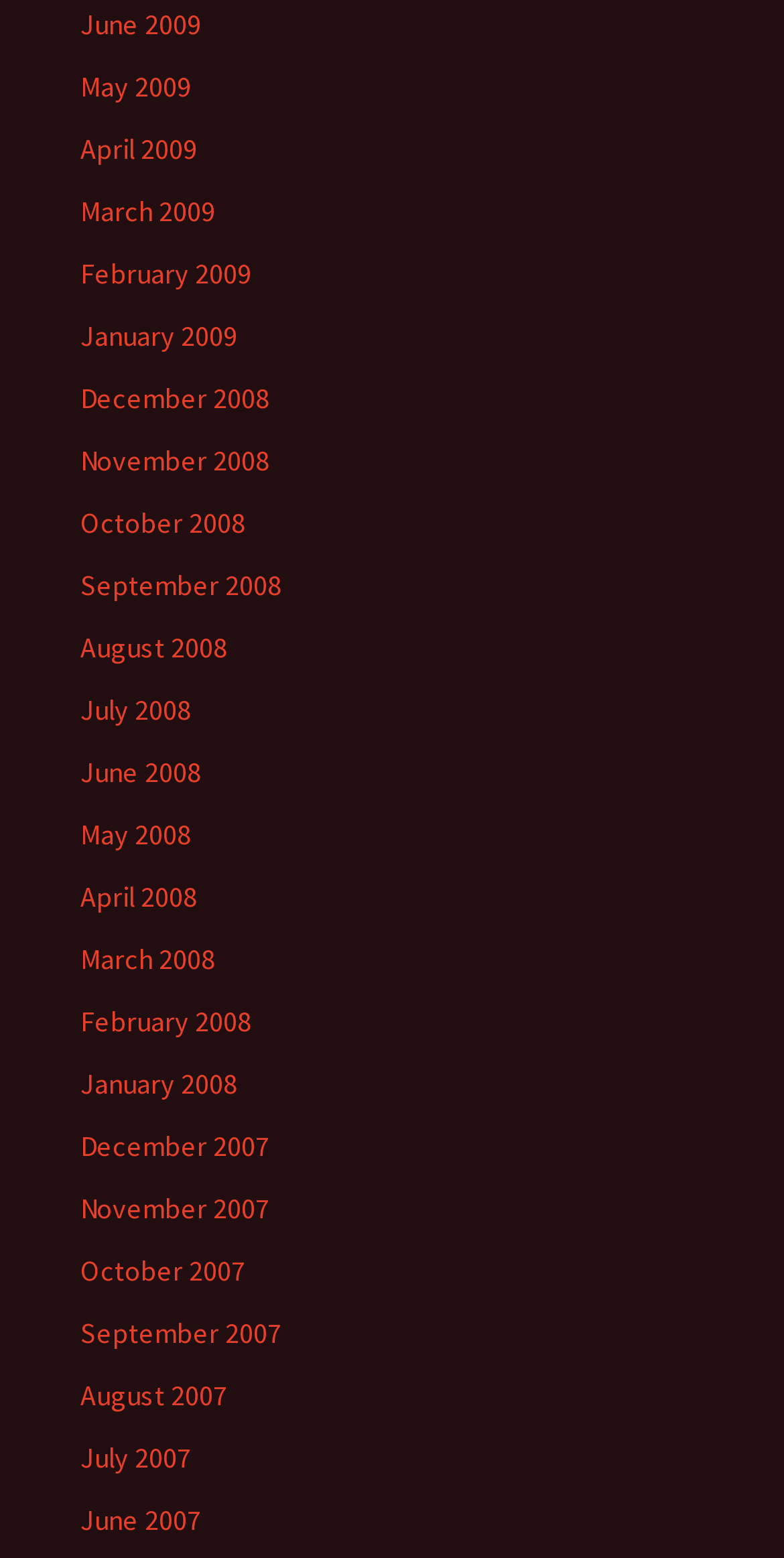How many months are listed?
Answer with a single word or short phrase according to what you see in the image.

24